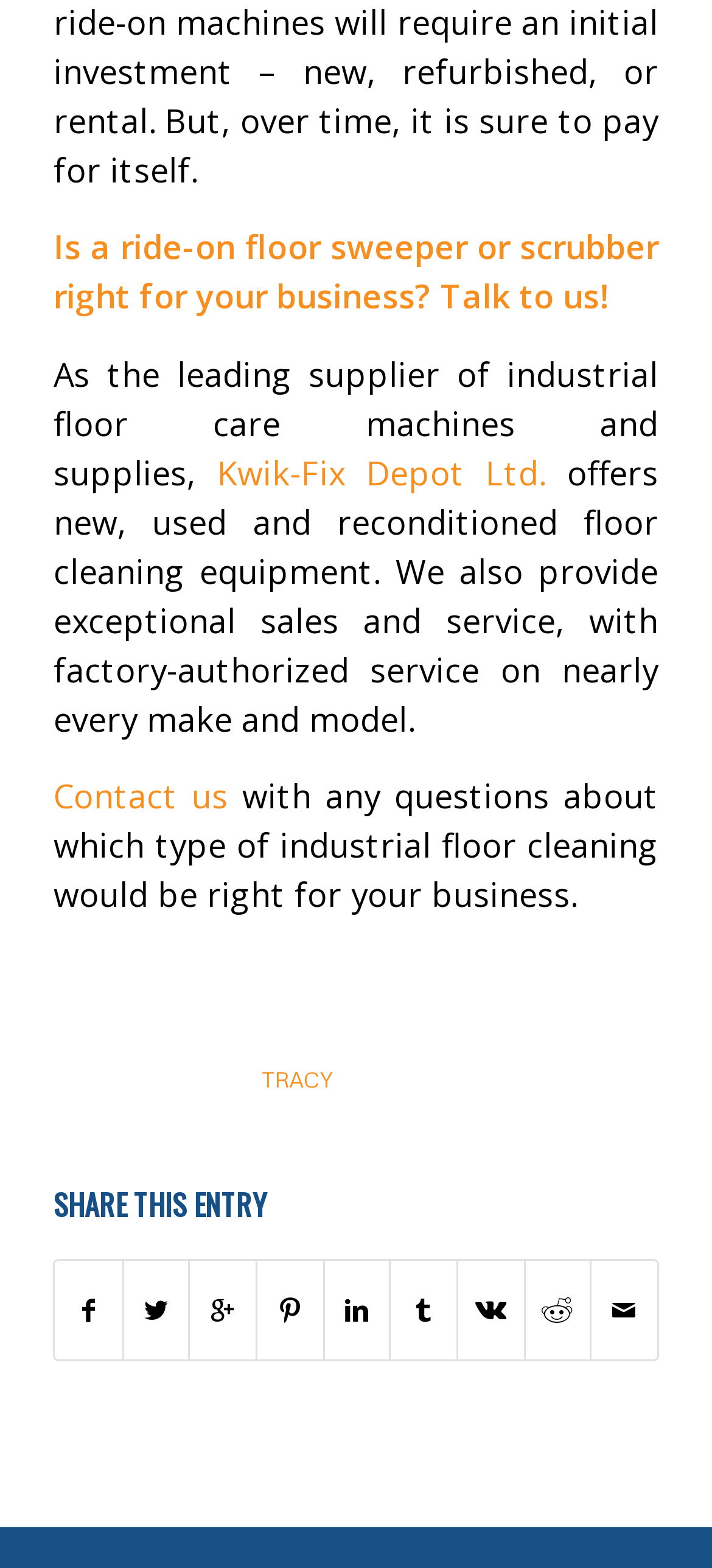Could you please study the image and provide a detailed answer to the question:
What is the topic of the article?

The topic of the article can be inferred from the text content of the webpage, which mentions 'industrial floor care machines and supplies' and 'industrial floor cleaning equipment'.